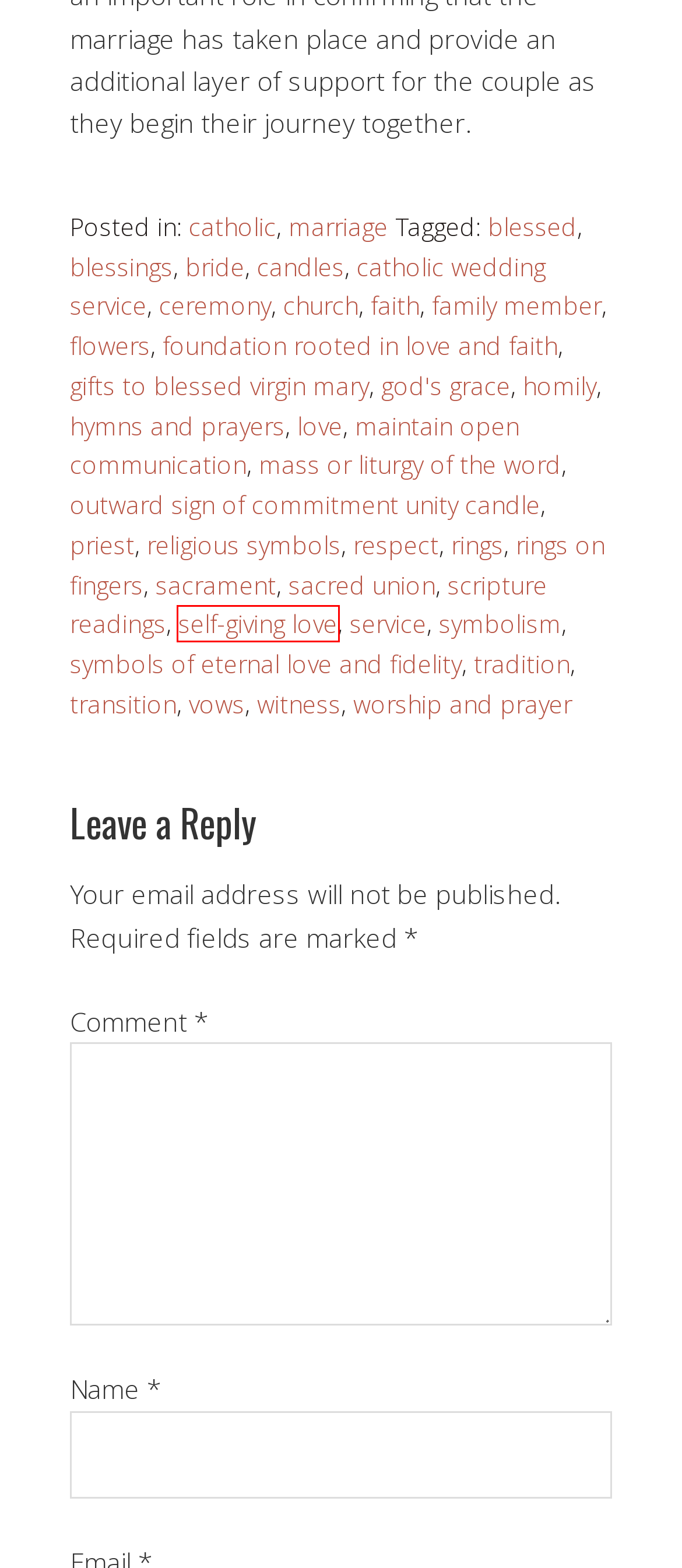A screenshot of a webpage is provided, featuring a red bounding box around a specific UI element. Identify the webpage description that most accurately reflects the new webpage after interacting with the selected element. Here are the candidates:
A. flowers Archives - wilmingtonchristianfellowship.org.uk
B. self-giving love Archives - wilmingtonchristianfellowship.org.uk
C. candles Archives - wilmingtonchristianfellowship.org.uk
D. worship and prayer Archives - wilmingtonchristianfellowship.org.uk
E. tradition Archives - wilmingtonchristianfellowship.org.uk
F. sacrament Archives - wilmingtonchristianfellowship.org.uk
G. religious symbols Archives - wilmingtonchristianfellowship.org.uk
H. sacred union Archives - wilmingtonchristianfellowship.org.uk

B